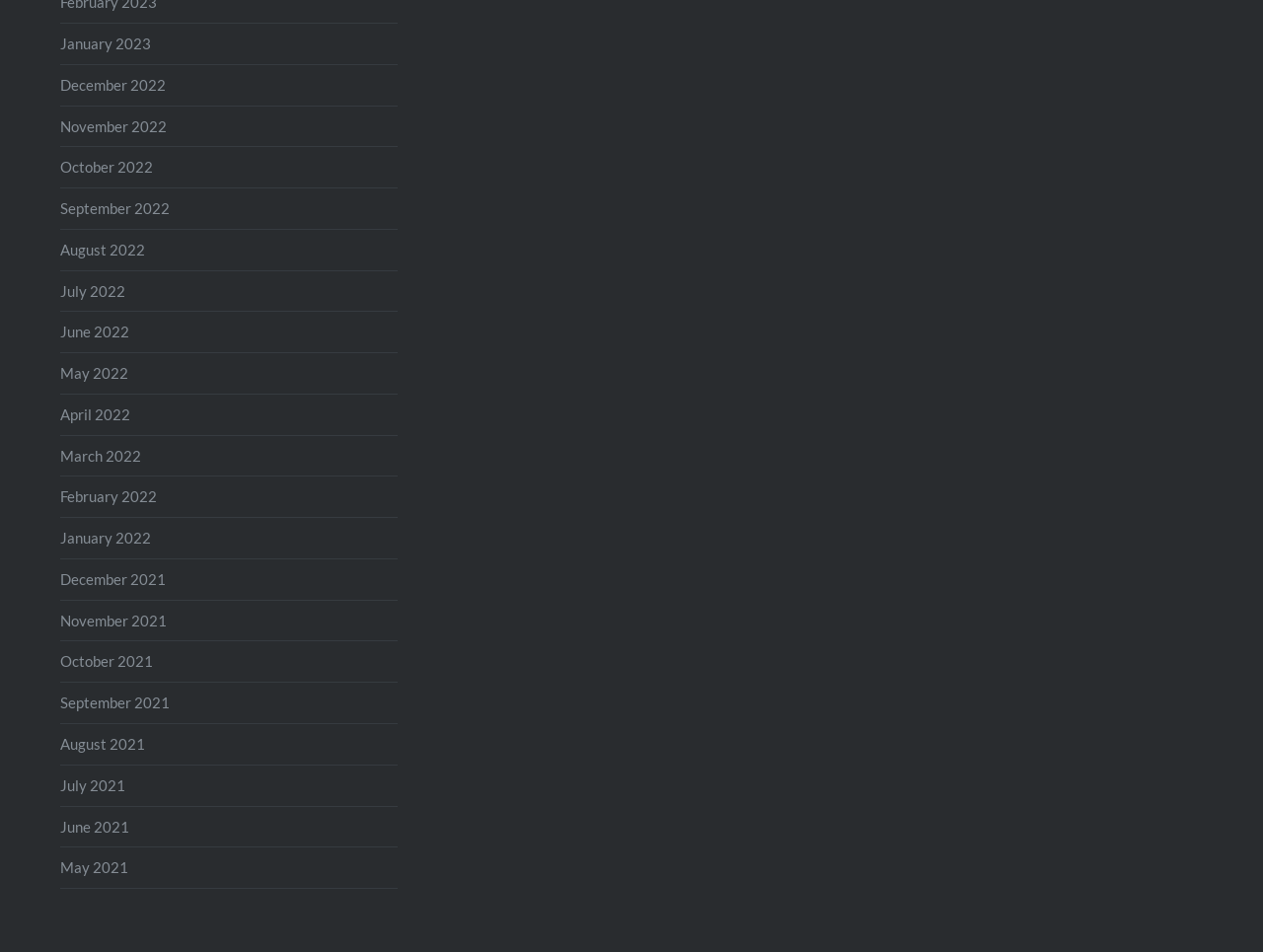Could you provide the bounding box coordinates for the portion of the screen to click to complete this instruction: "check September 2022"?

[0.047, 0.209, 0.134, 0.228]